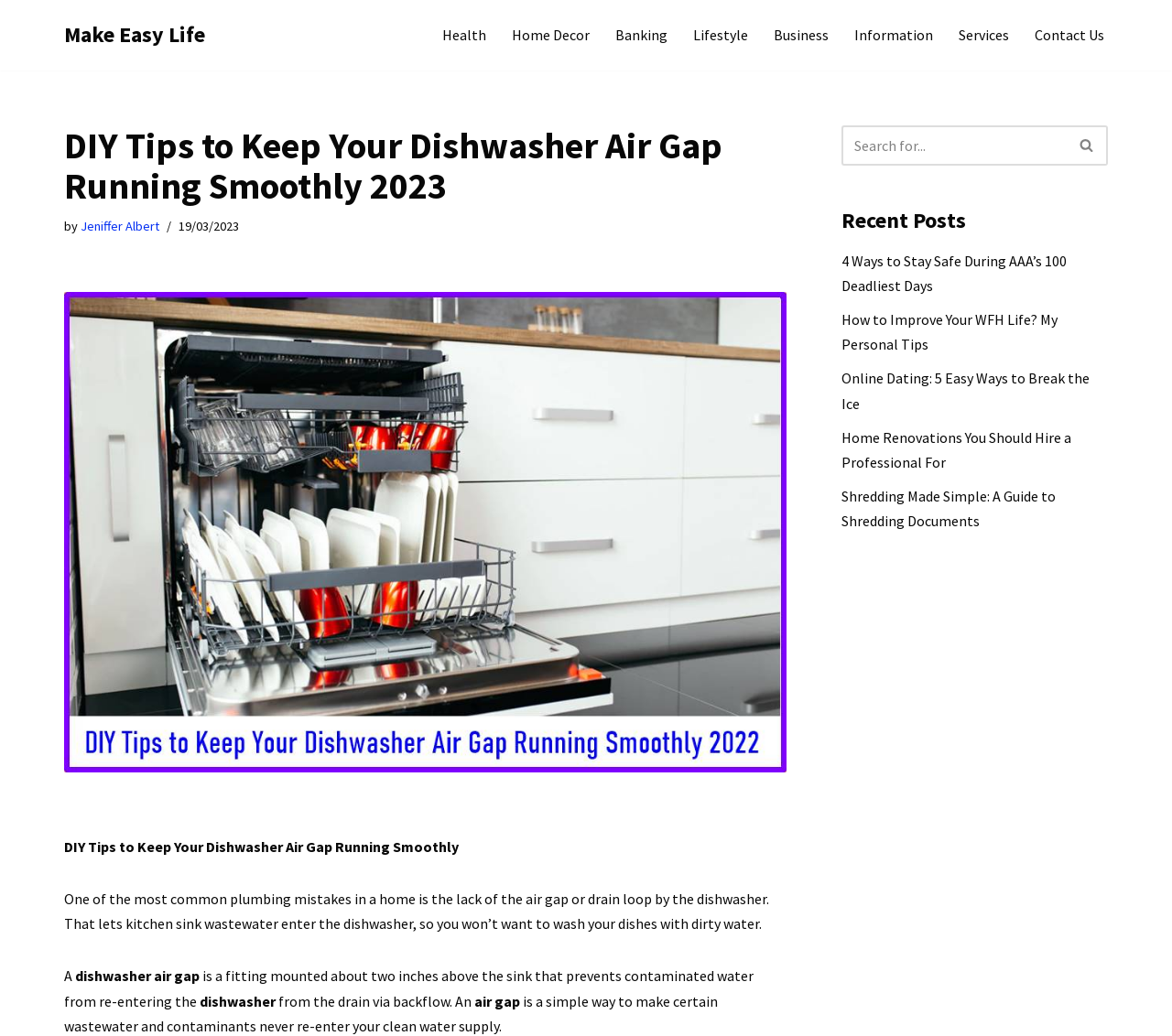Who wrote this article?
Provide a detailed answer to the question, using the image to inform your response.

I found the author's name by looking at the text next to the 'by' keyword, which is a common way to indicate the author of an article. The text 'by Jeniffer Albert' is located below the main heading of the webpage.